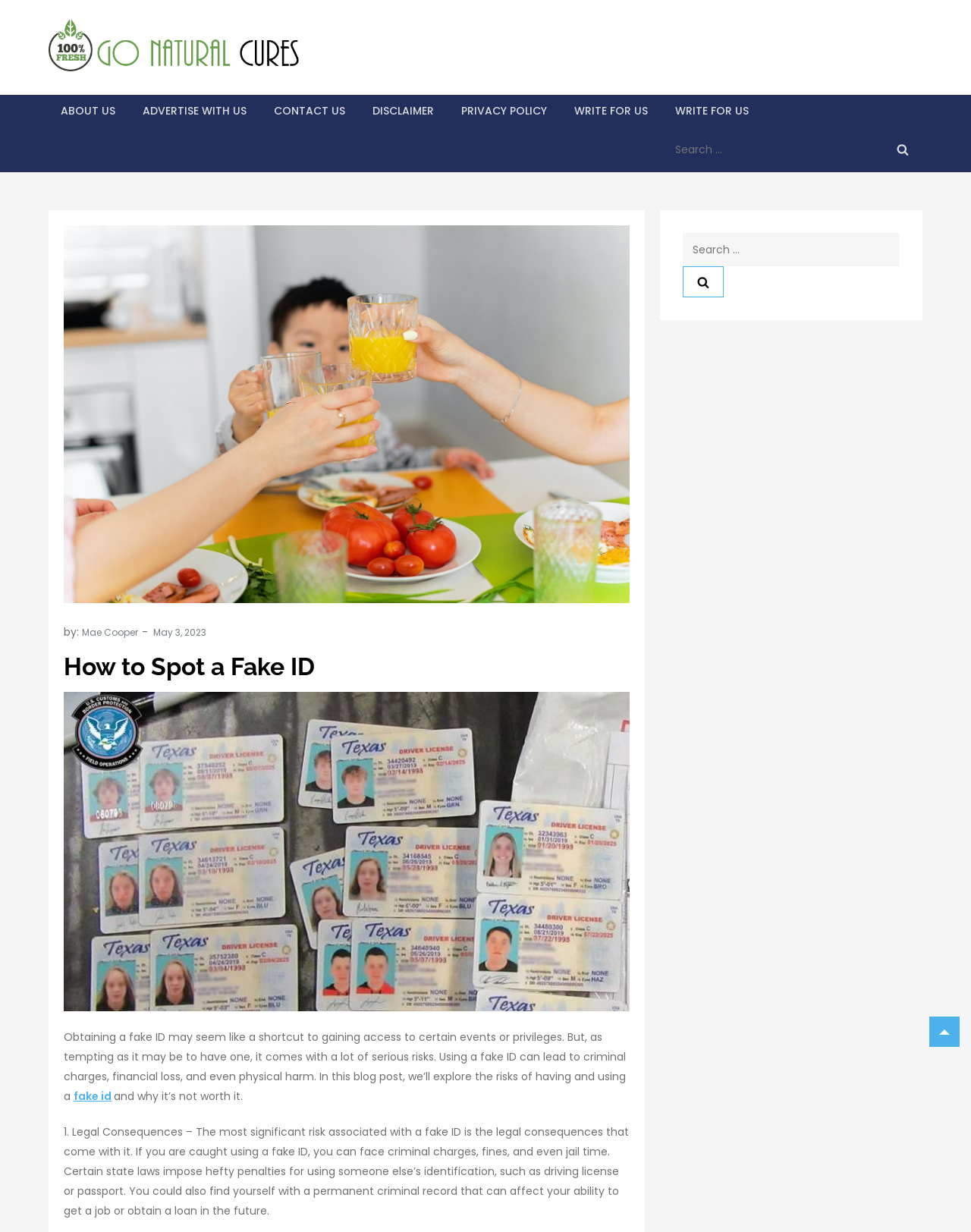Please find the bounding box coordinates of the element that must be clicked to perform the given instruction: "Go to the Gallery". The coordinates should be four float numbers from 0 to 1, i.e., [left, top, right, bottom].

None